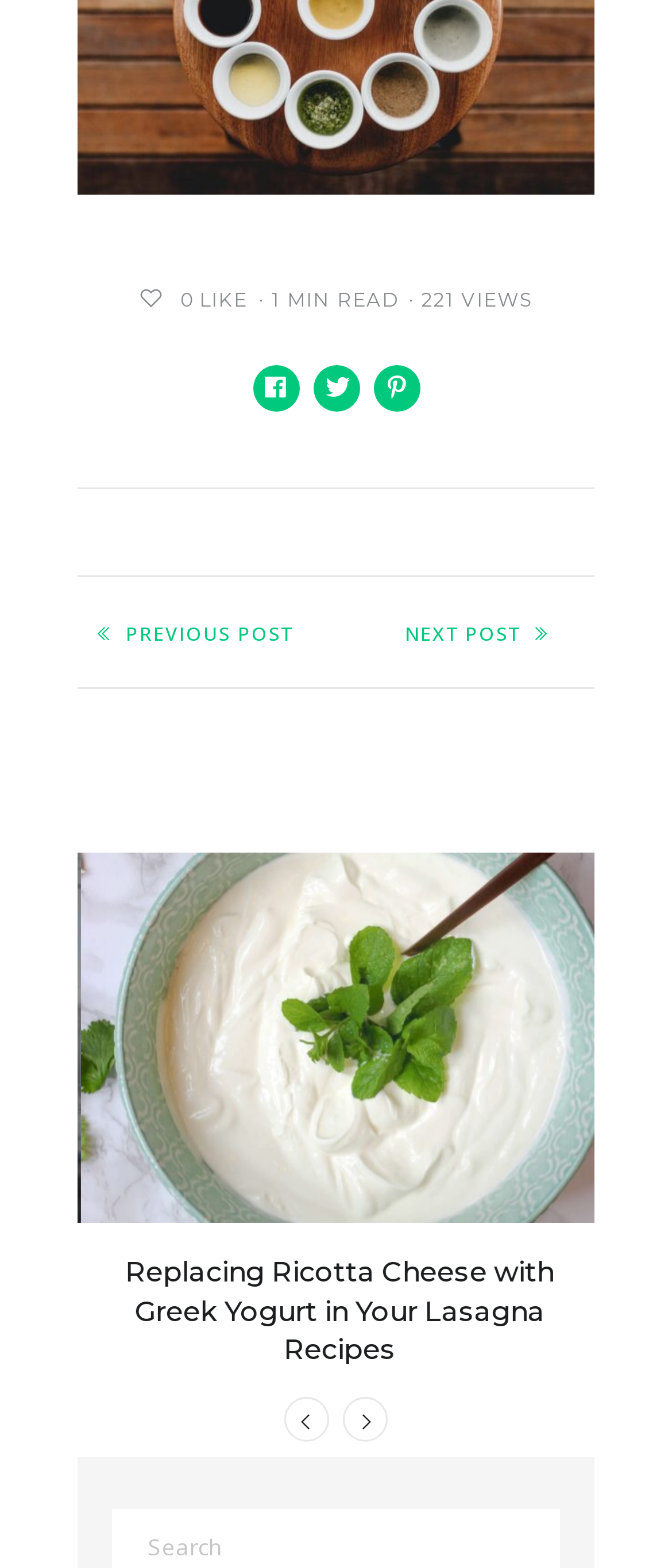Find the bounding box coordinates of the element to click in order to complete the given instruction: "Search for something."

[0.221, 0.979, 0.331, 0.999]